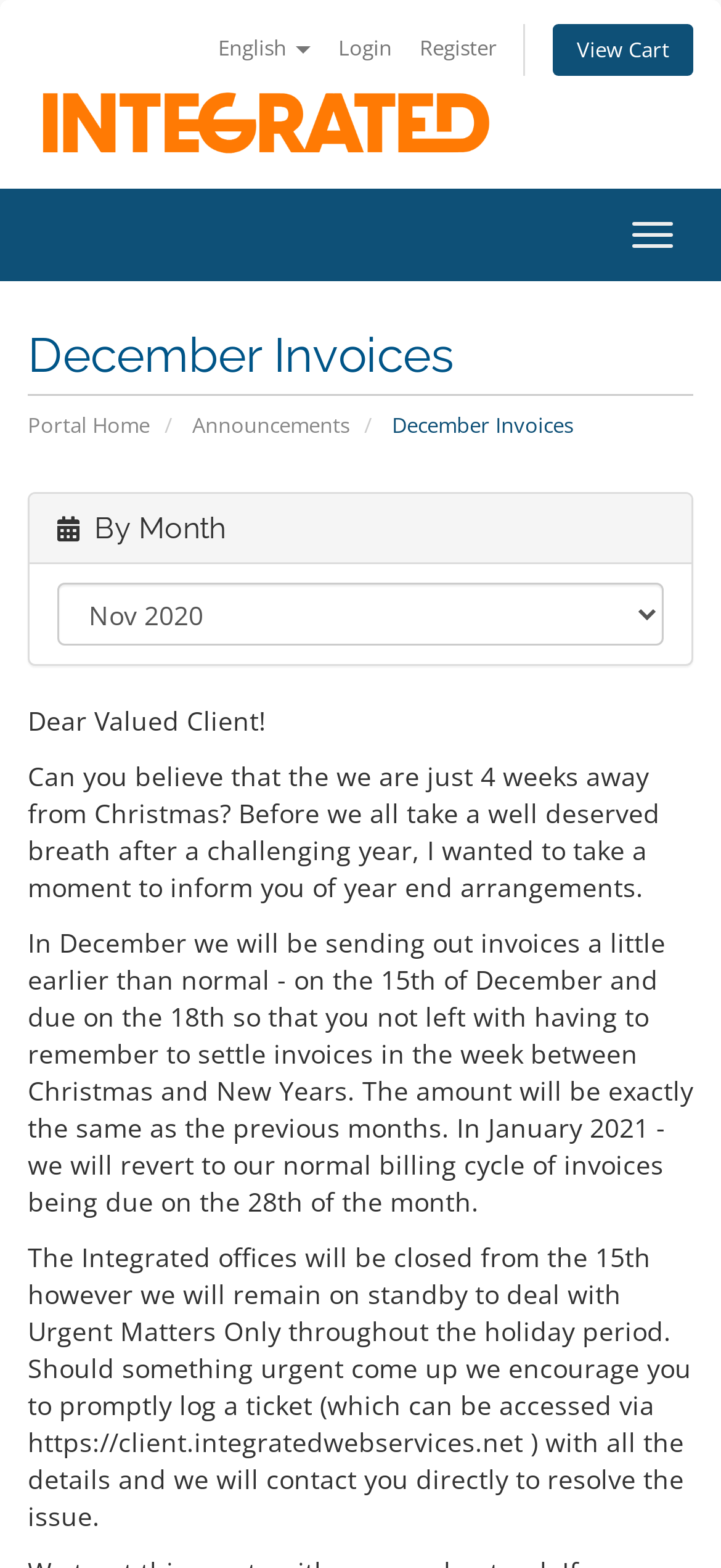Determine the bounding box coordinates of the clickable region to follow the instruction: "Switch to English".

[0.287, 0.012, 0.446, 0.05]